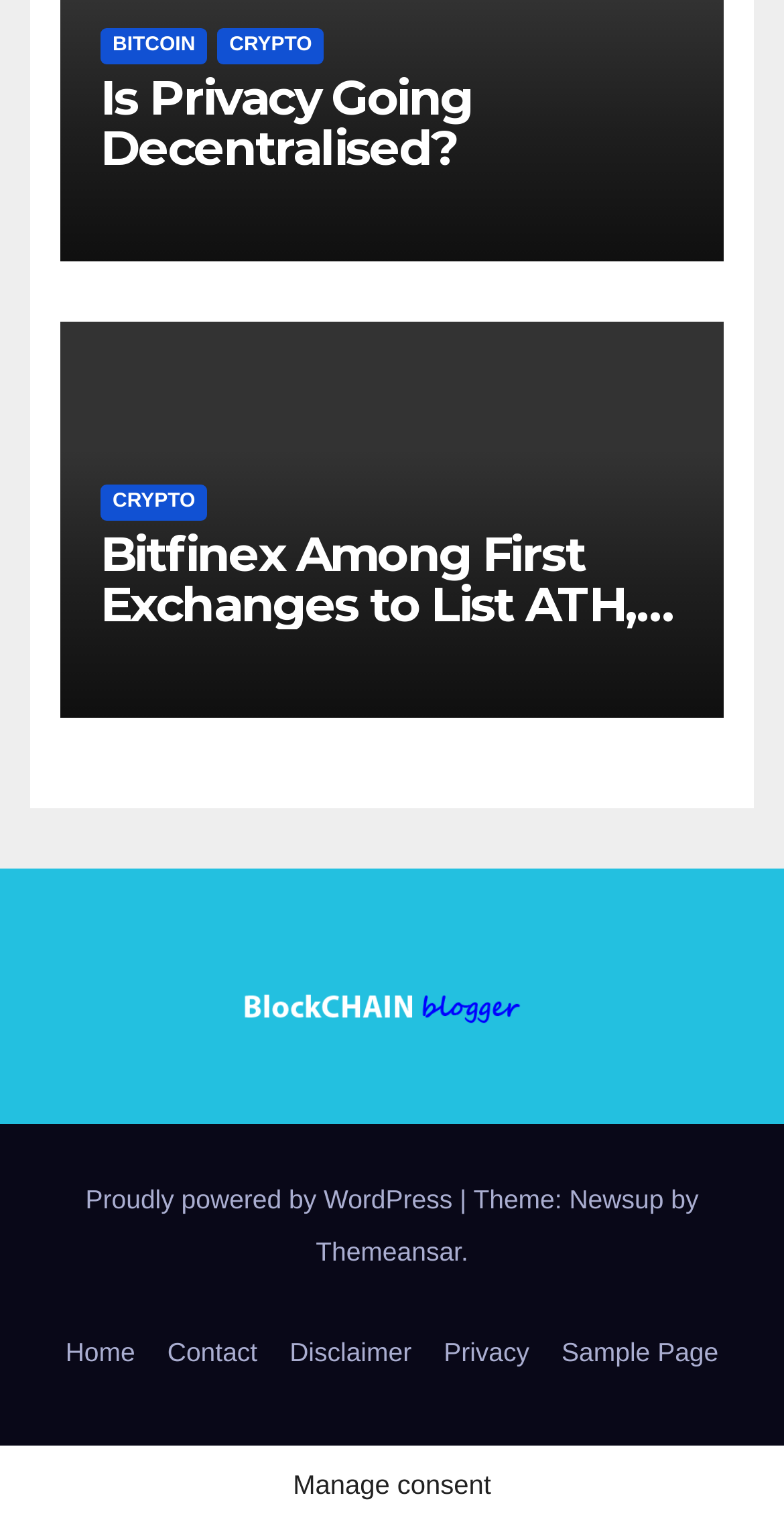From the given element description: "Is Privacy Going Decentralised?", find the bounding box for the UI element. Provide the coordinates as four float numbers between 0 and 1, in the order [left, top, right, bottom].

[0.128, 0.045, 0.602, 0.116]